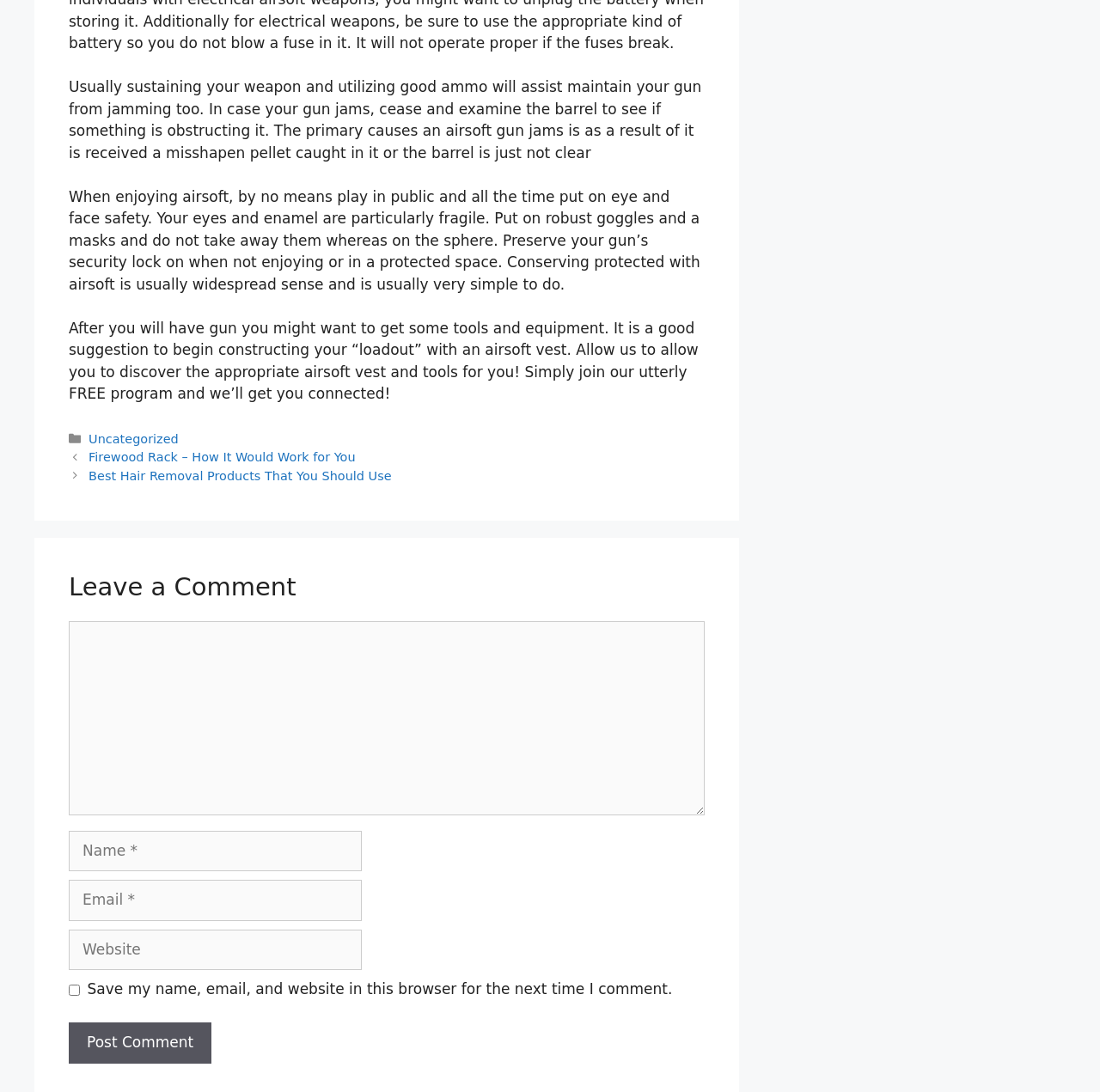What is the main topic of the webpage?
Look at the image and respond with a one-word or short-phrase answer.

Airsoft